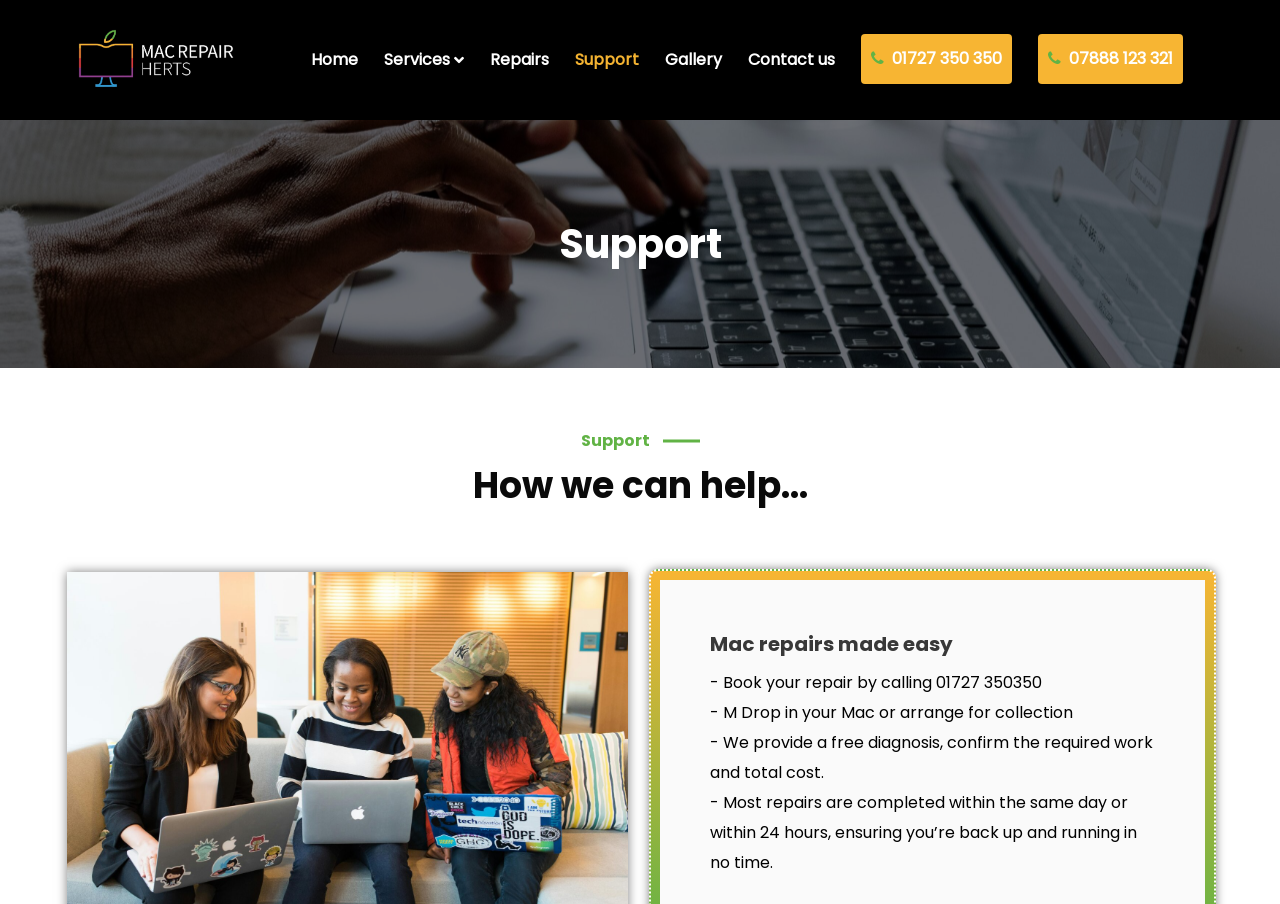Can you find the bounding box coordinates for the element that needs to be clicked to execute this instruction: "Click on the 'Contact us' link"? The coordinates should be given as four float numbers between 0 and 1, i.e., [left, top, right, bottom].

[0.584, 0.021, 0.652, 0.112]